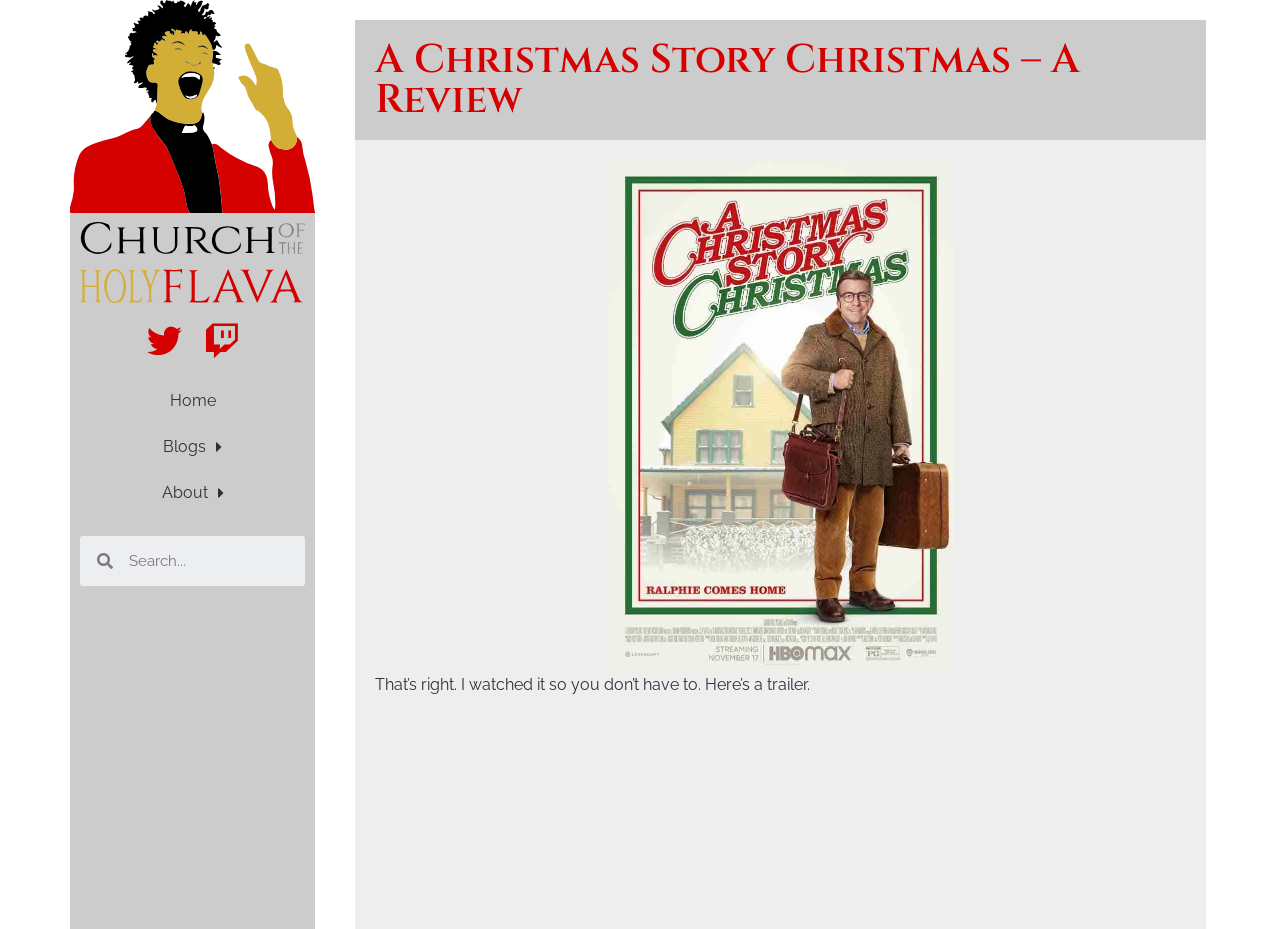Using the element description: "Work with Michelle", determine the bounding box coordinates for the specified UI element. The coordinates should be four float numbers between 0 and 1, [left, top, right, bottom].

None